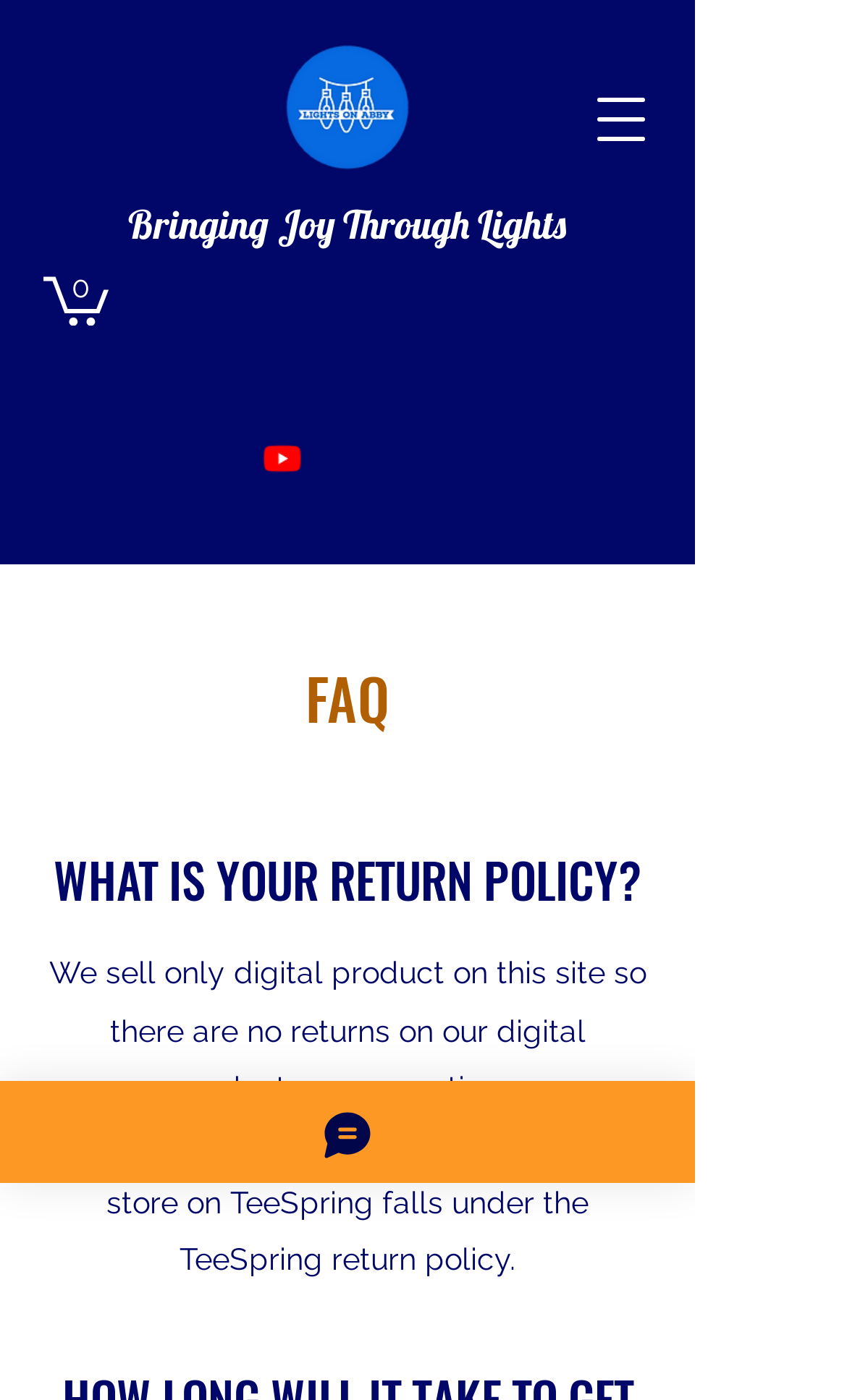Answer in one word or a short phrase: 
What is the brand name of the website?

Lights on Abby